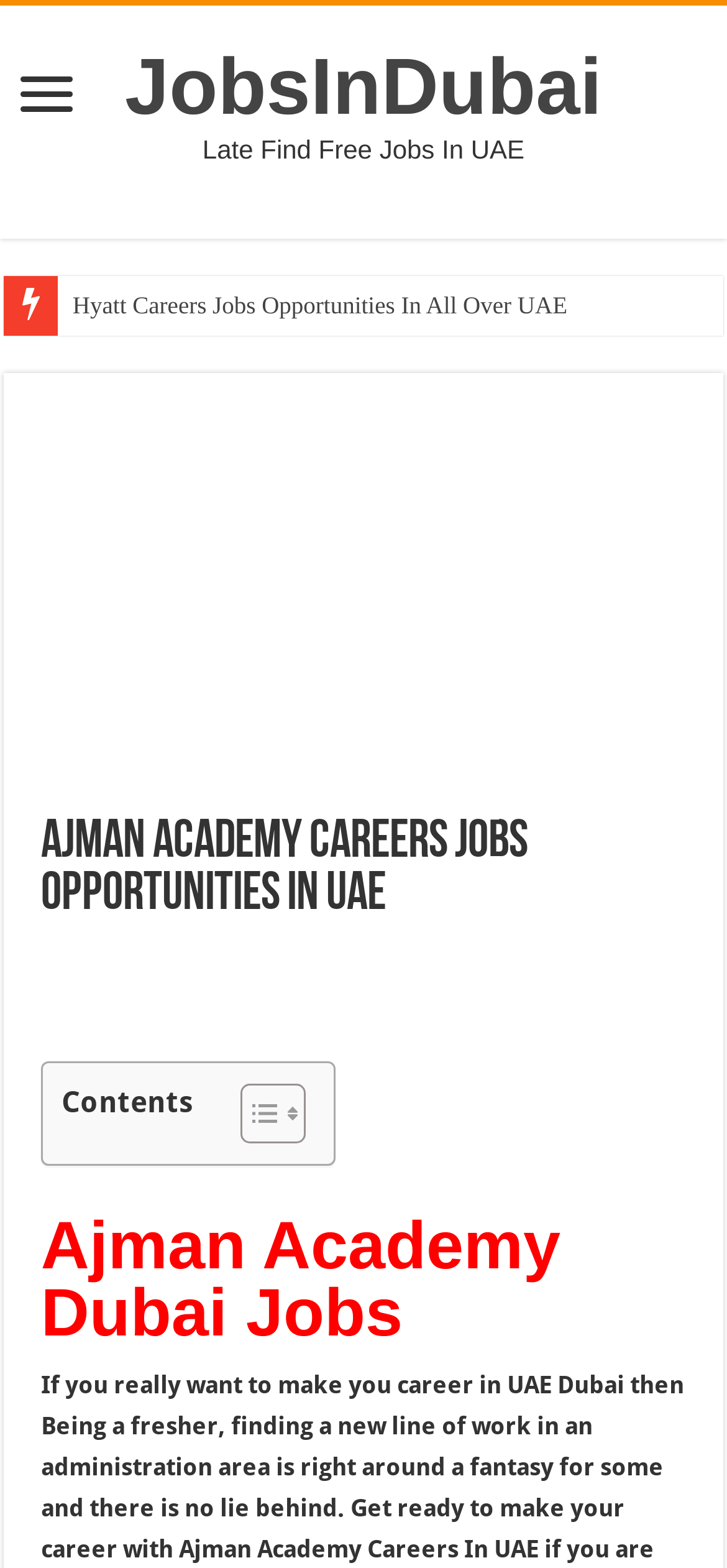Based on the element description Toggle, identify the bounding box coordinates for the UI element. The coordinates should be in the format (top-left x, top-left y, bottom-right x, bottom-right y) and within the 0 to 1 range.

[0.292, 0.69, 0.408, 0.731]